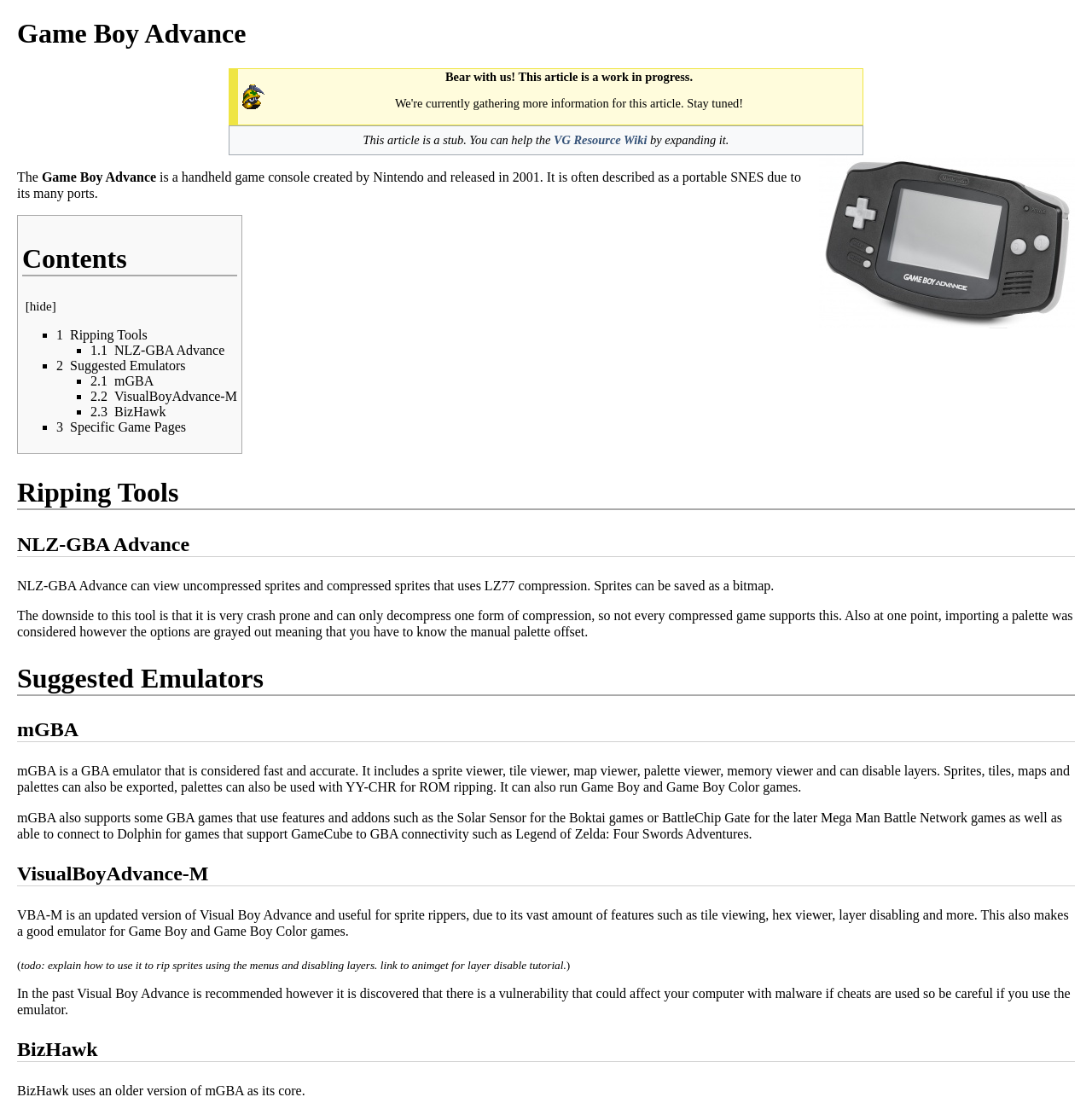Find and provide the bounding box coordinates for the UI element described with: "2 Suggested Emulators".

[0.052, 0.327, 0.17, 0.34]